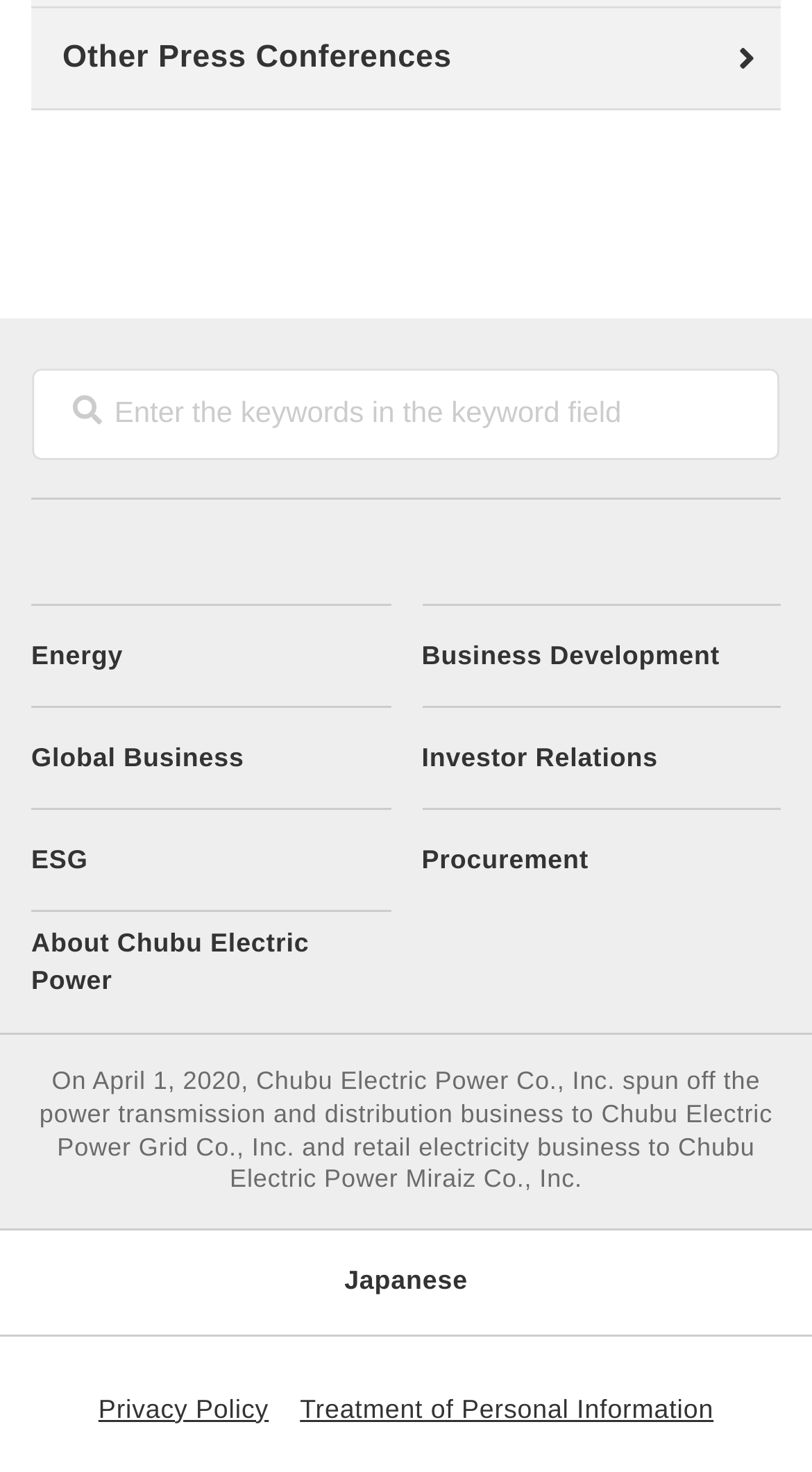What is the company name mentioned on the webpage?
Offer a detailed and full explanation in response to the question.

The company name 'Chubu Electric Power' is mentioned in the static text element which describes the spin-off of the power transmission and distribution business to Chubu Electric Power Grid Co., Inc. and retail electricity business to Chubu Electric Power Miraiz Co., Inc.